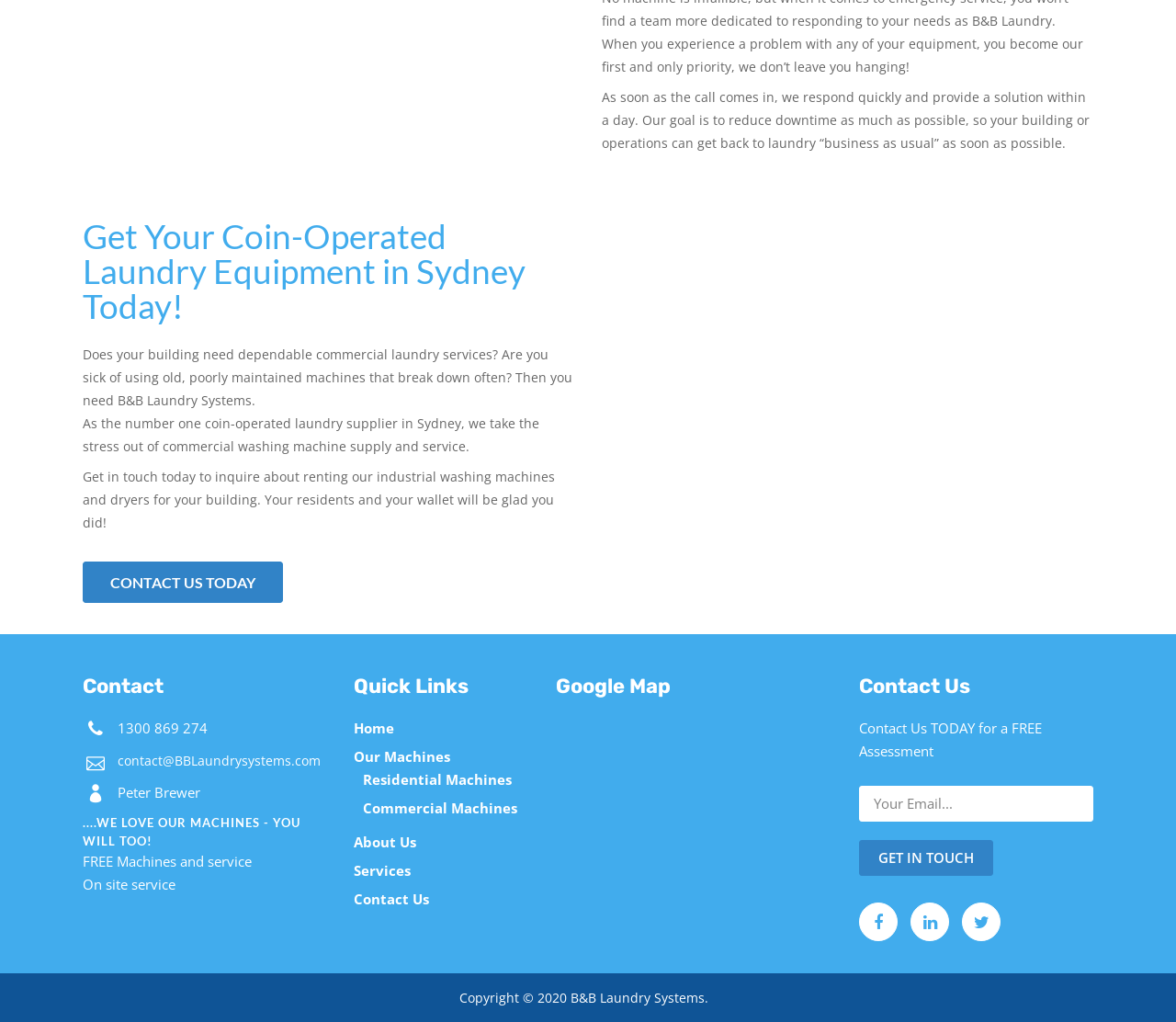Can you specify the bounding box coordinates for the region that should be clicked to fulfill this instruction: "Learn about Thumbs-Up Emoji meaning".

None